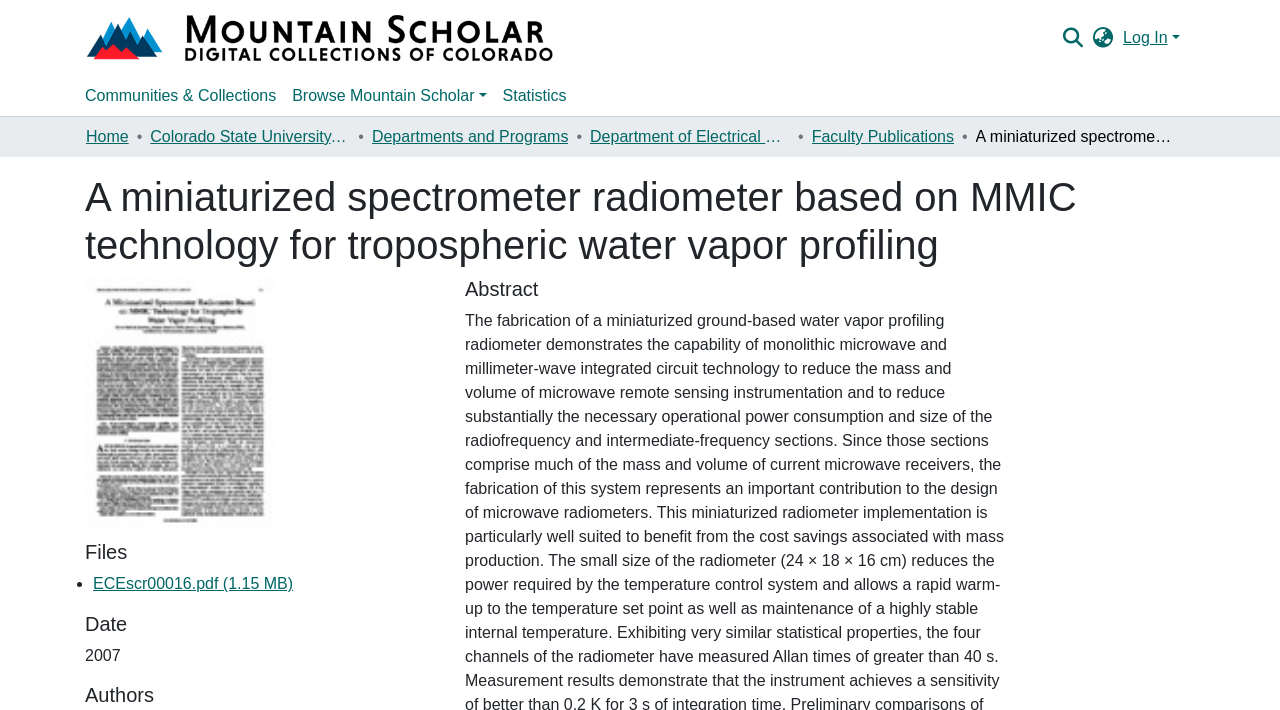Answer the question in a single word or phrase:
What is the name of the university?

Colorado State University